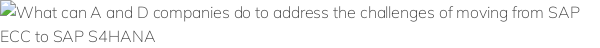What is the purpose of the image?
Please provide a single word or phrase as the answer based on the screenshot.

Visual summary of transition considerations